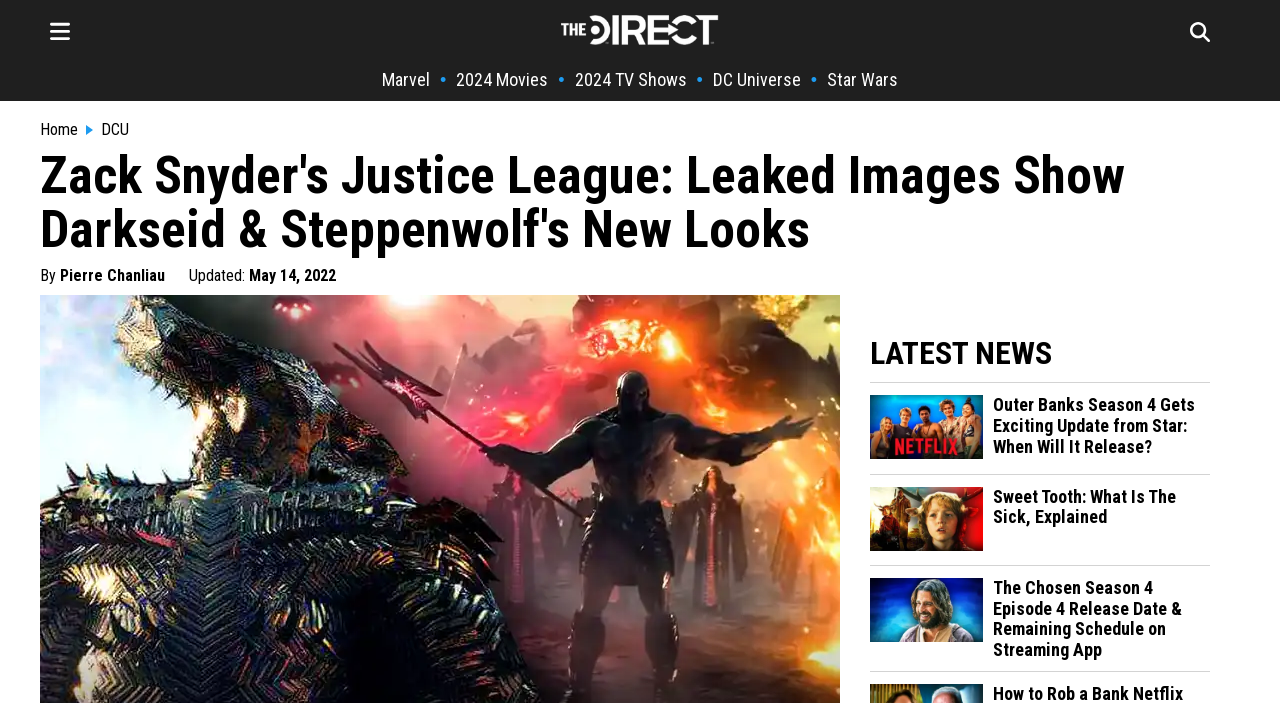Please locate the bounding box coordinates of the element that should be clicked to achieve the given instruction: "Click on the link to The Direct Homepage".

[0.438, 0.044, 0.562, 0.068]